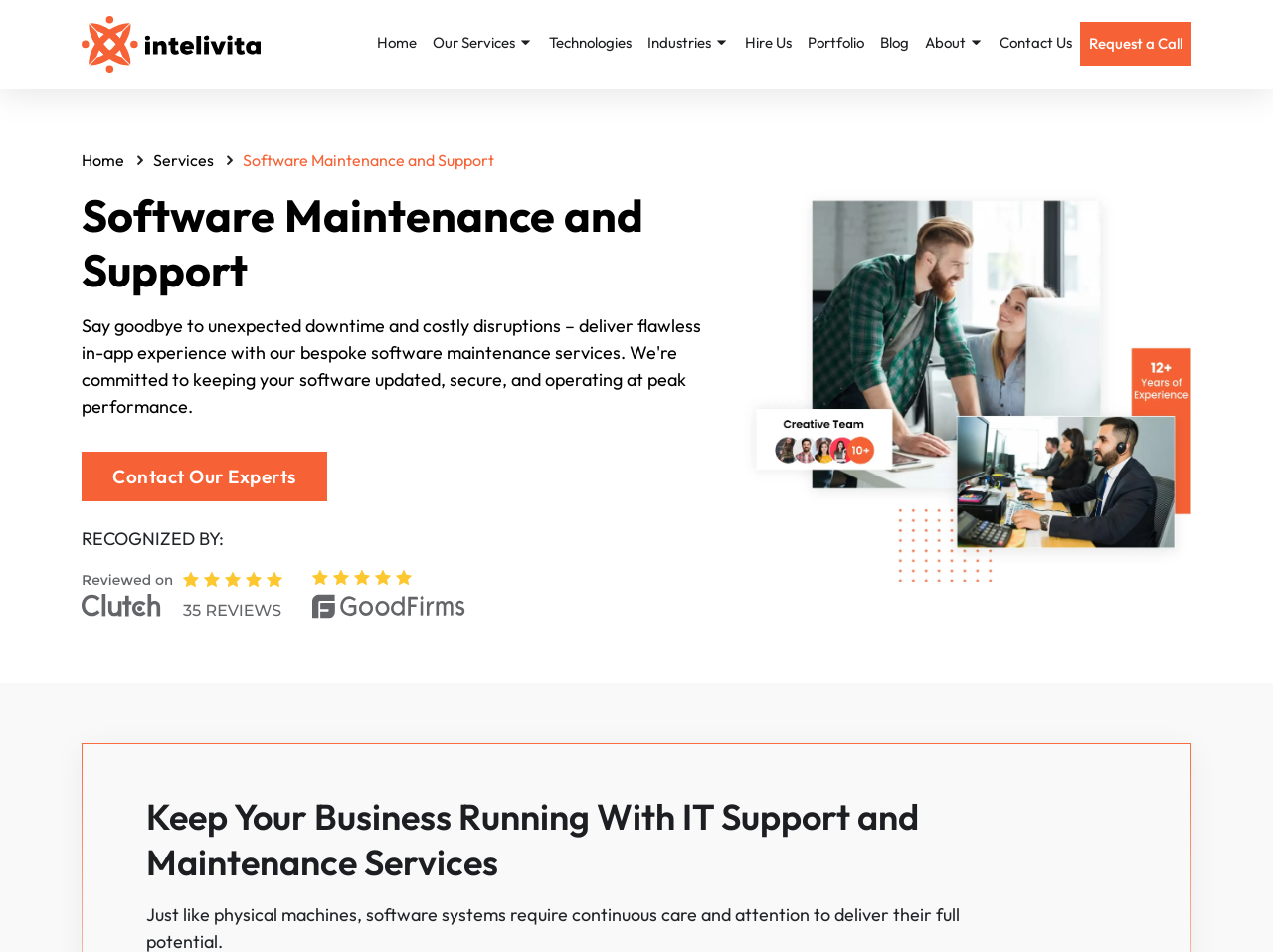Using the provided element description "Contact Our Experts", determine the bounding box coordinates of the UI element.

[0.064, 0.474, 0.257, 0.526]